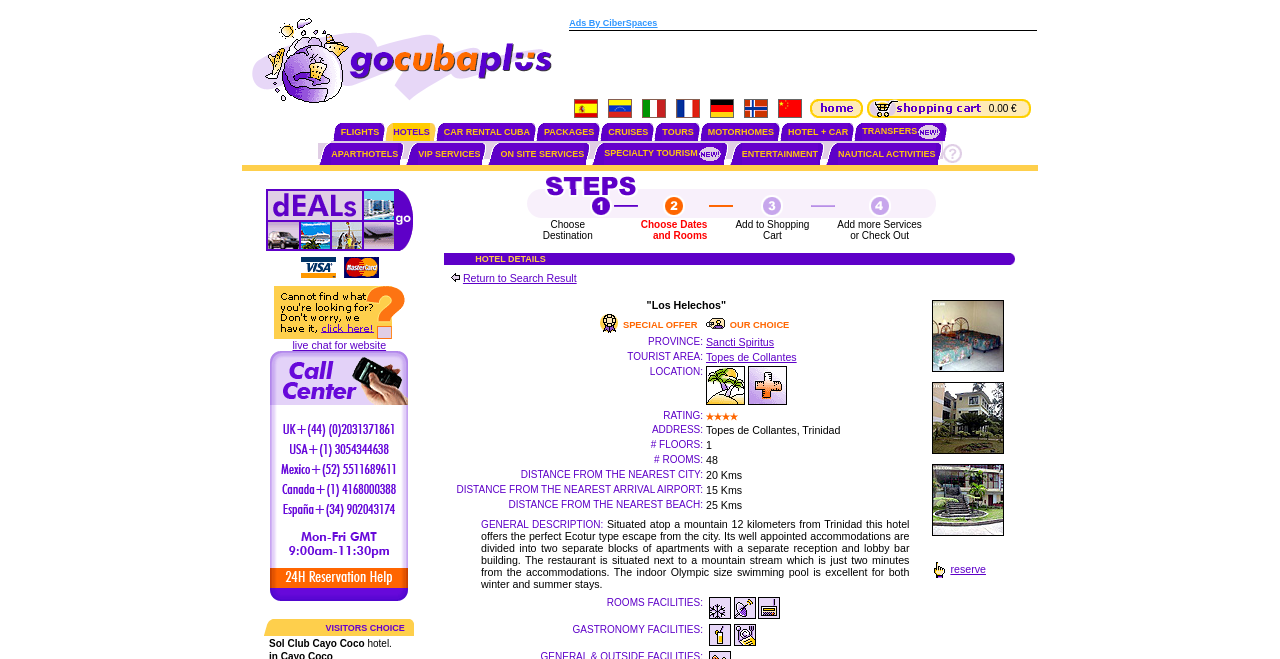What services are offered?
Please provide a single word or phrase as the answer based on the screenshot.

FLIGHTS HOTELS CAR RENTAL